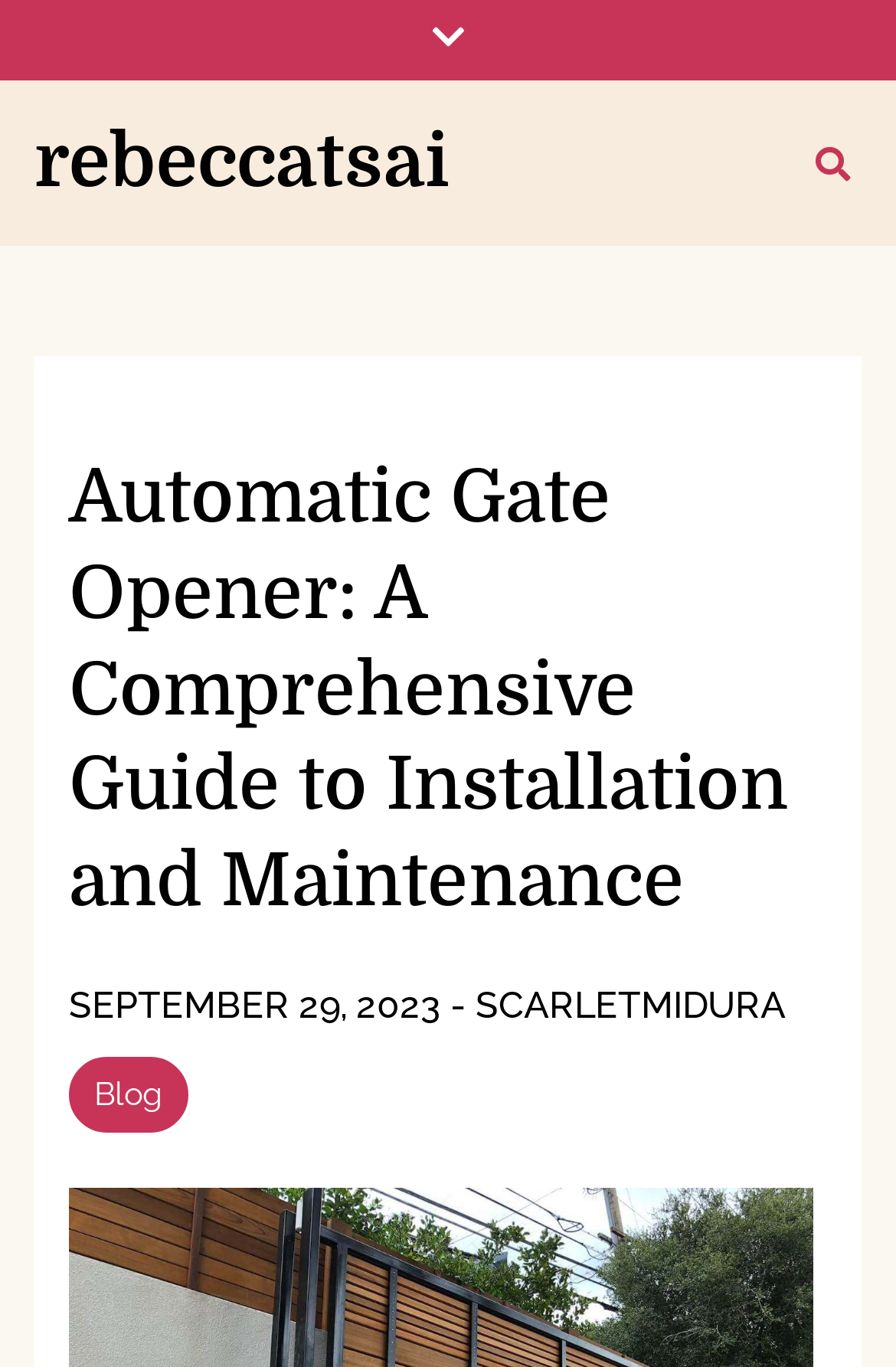How many links are there in the top section?
From the screenshot, supply a one-word or short-phrase answer.

3